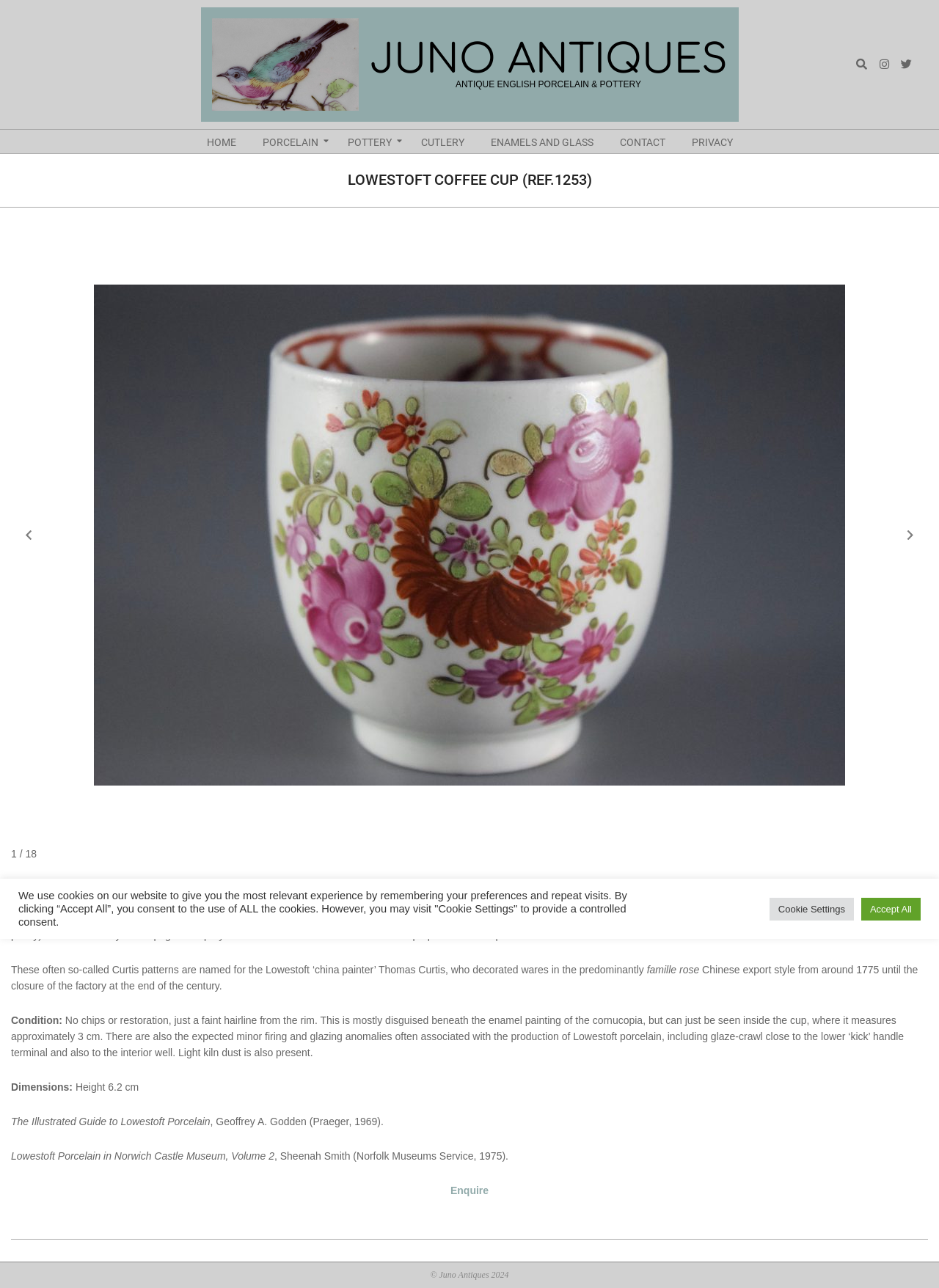What is the height of the coffee cup?
Examine the screenshot and reply with a single word or phrase.

6.2 cm